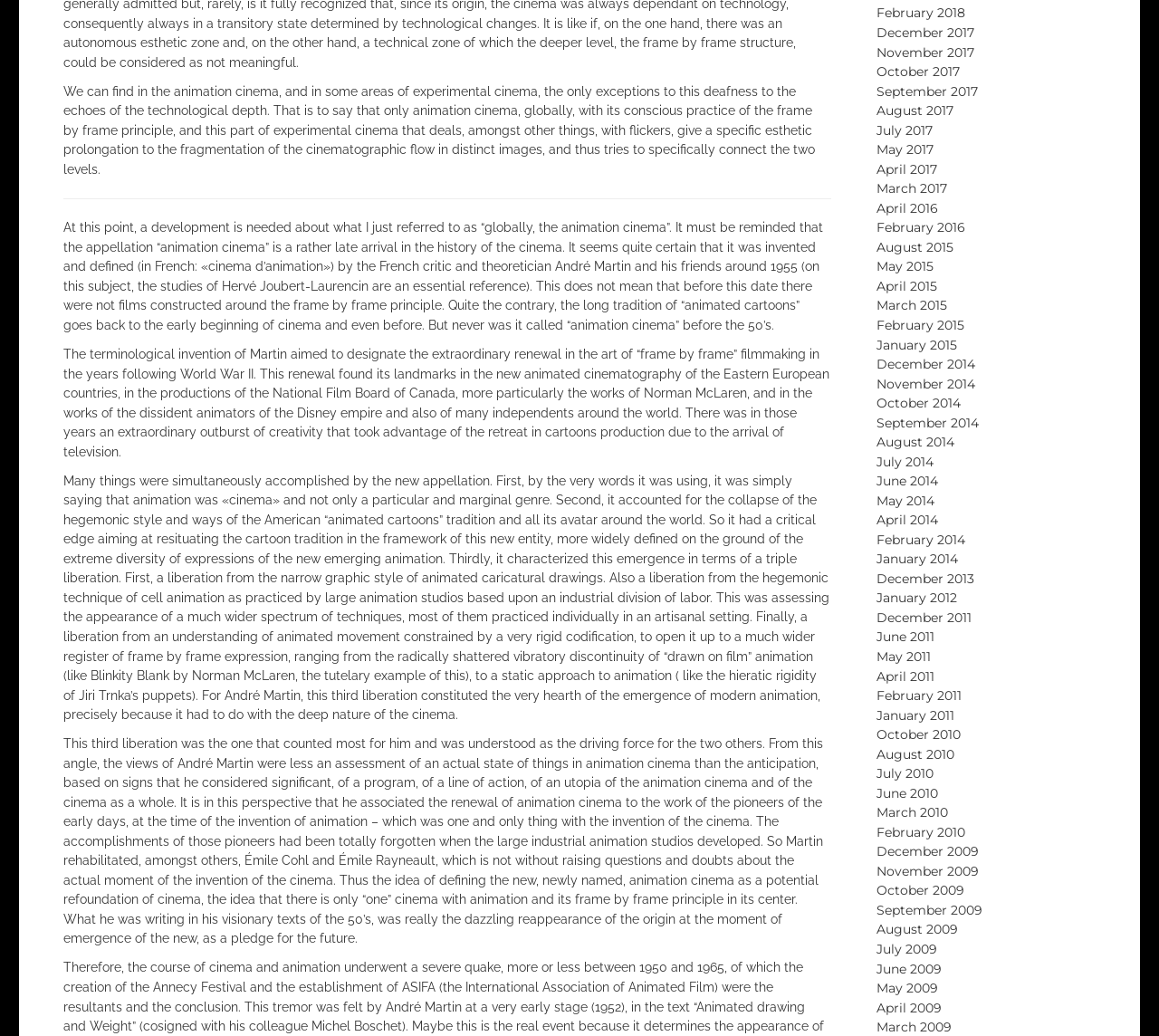Extract the bounding box for the UI element that matches this description: "January 2012".

[0.756, 0.569, 0.825, 0.585]